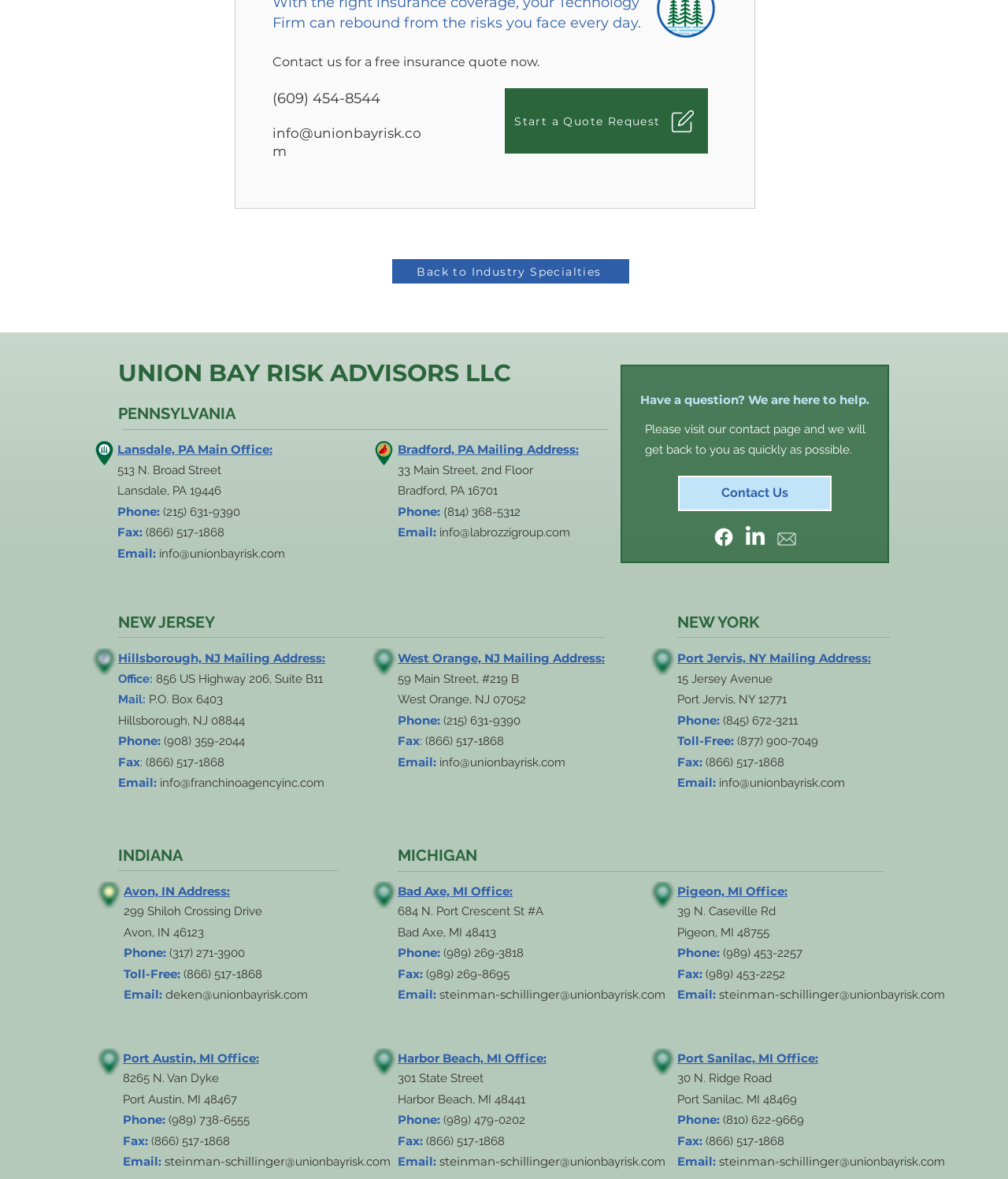Find the UI element described as: "Phone: (845) 672-3211" and predict its bounding box coordinates. Ensure the coordinates are four float numbers between 0 and 1, [left, top, right, bottom].

[0.672, 0.604, 0.791, 0.617]